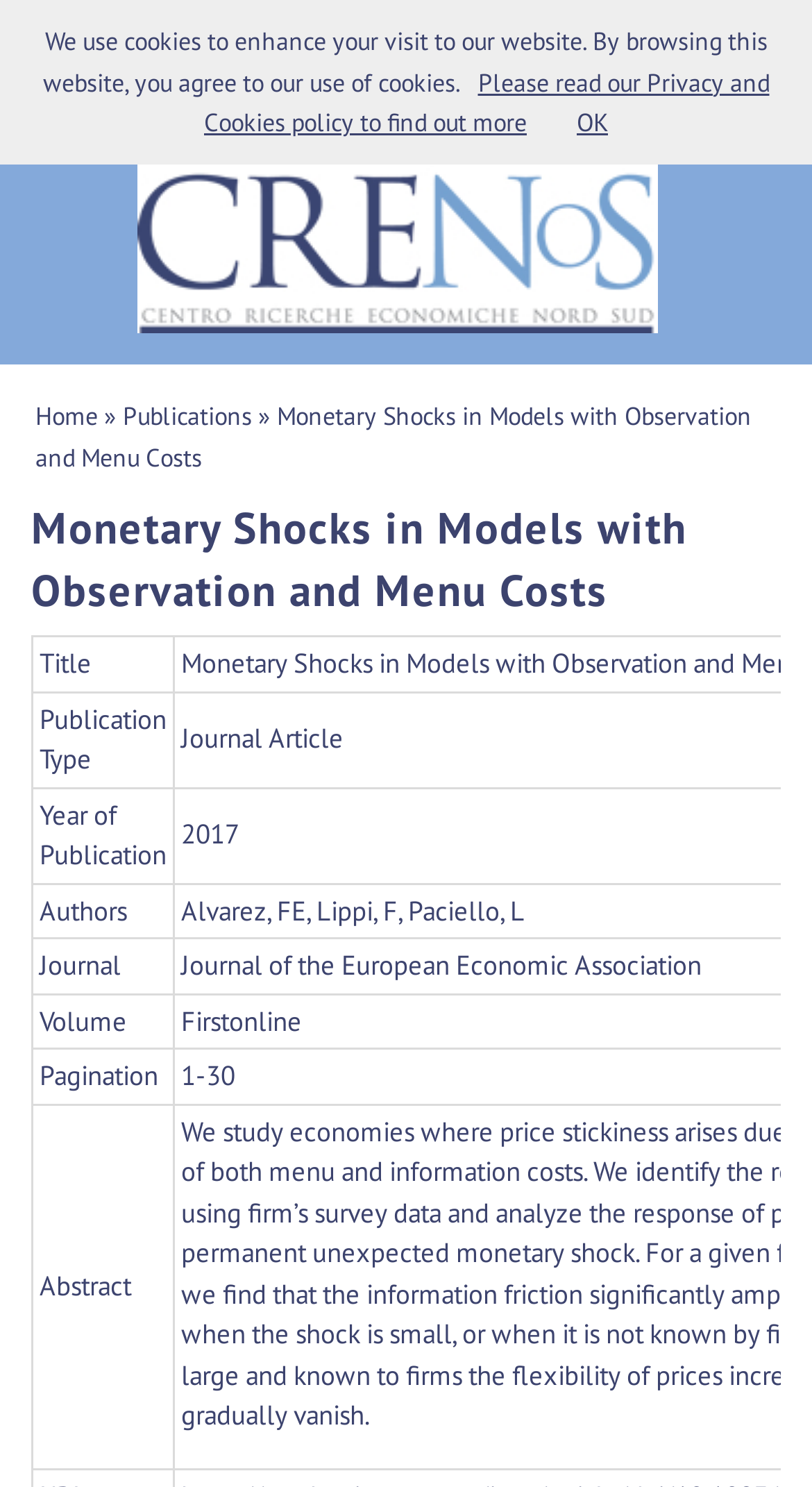What is the type of publication?
Examine the image and give a concise answer in one word or a short phrase.

Not specified